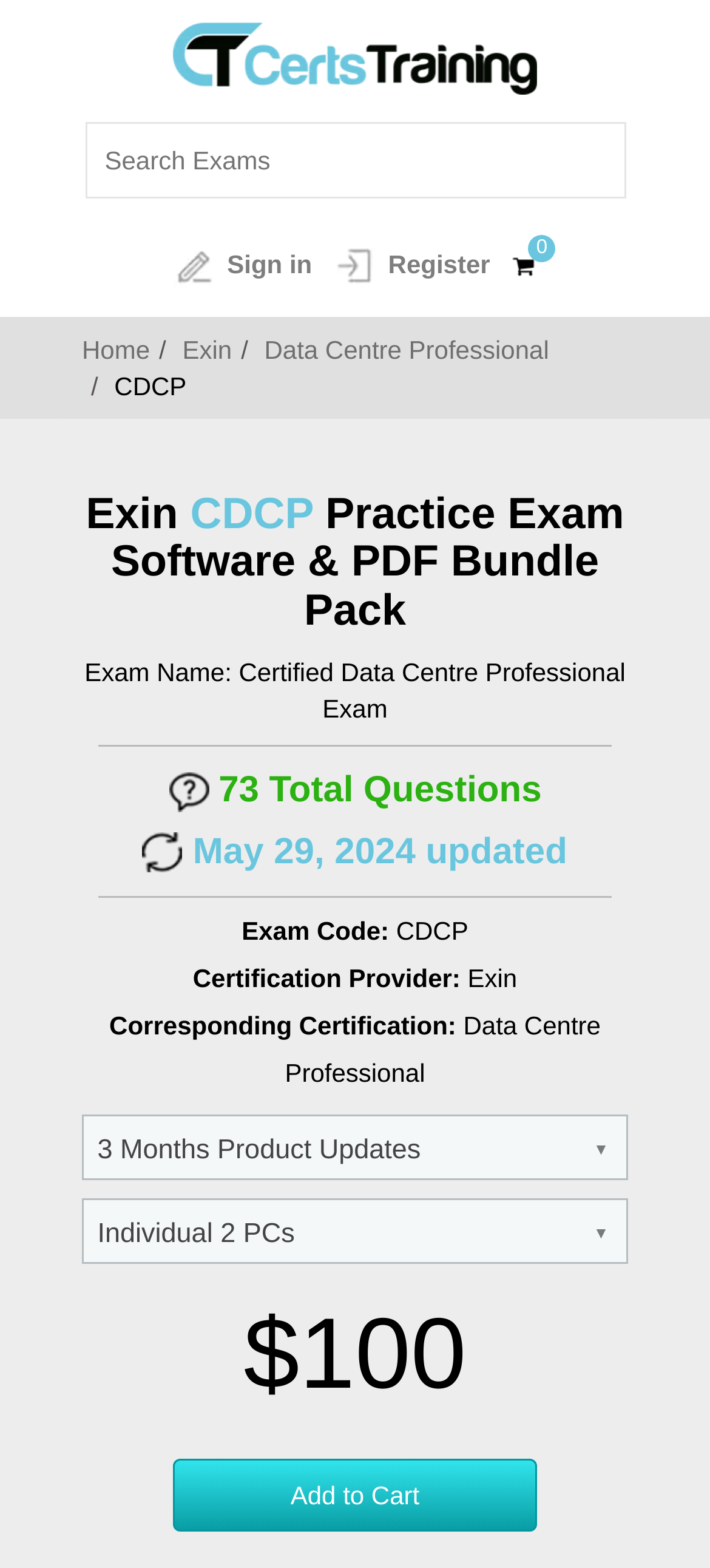Predict the bounding box for the UI component with the following description: "Exin".

[0.257, 0.214, 0.327, 0.232]